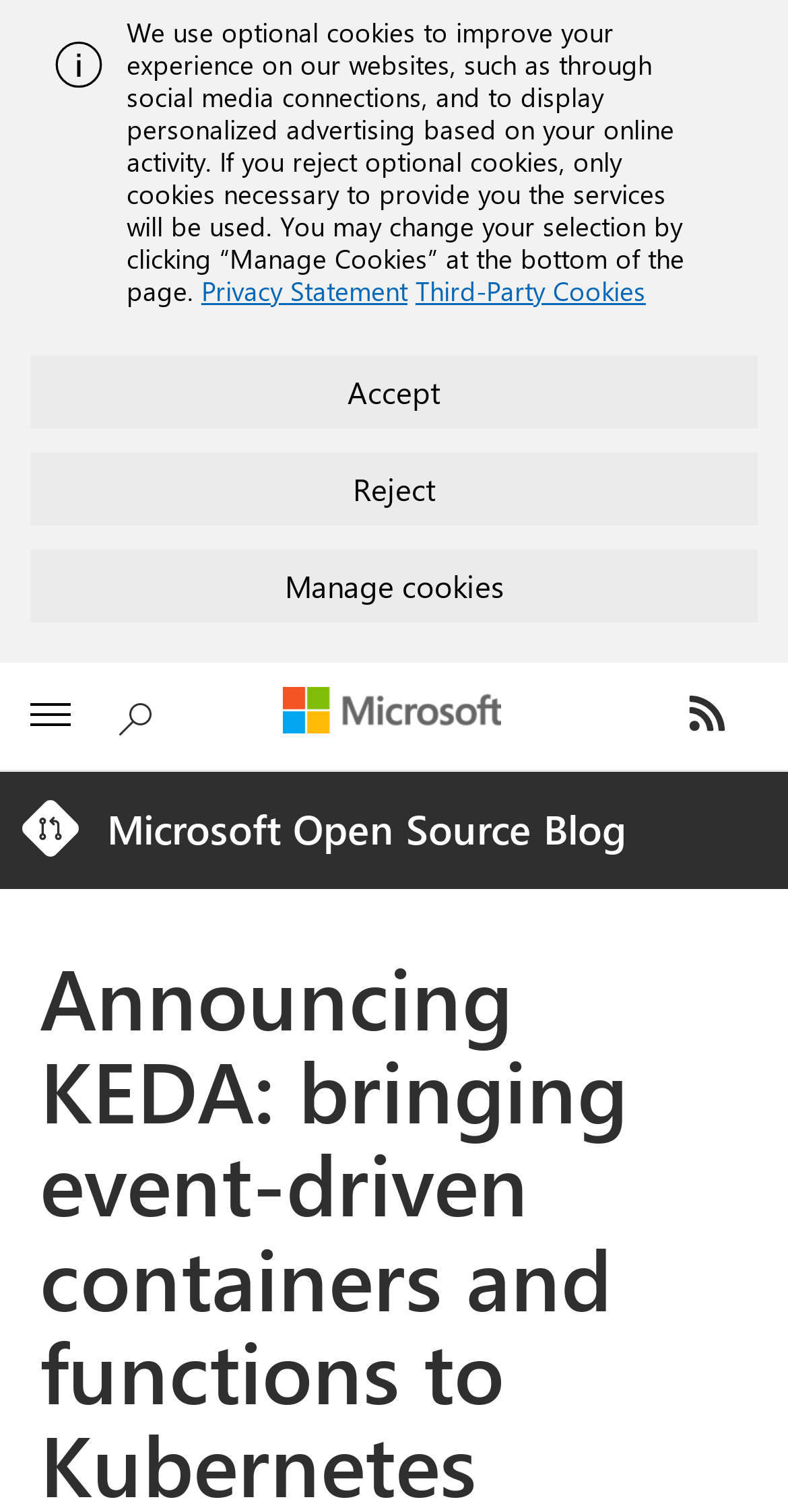Show the bounding box coordinates of the element that should be clicked to complete the task: "Visit Microsoft Open Source Blog homepage".

[0.0, 0.528, 1.0, 0.568]